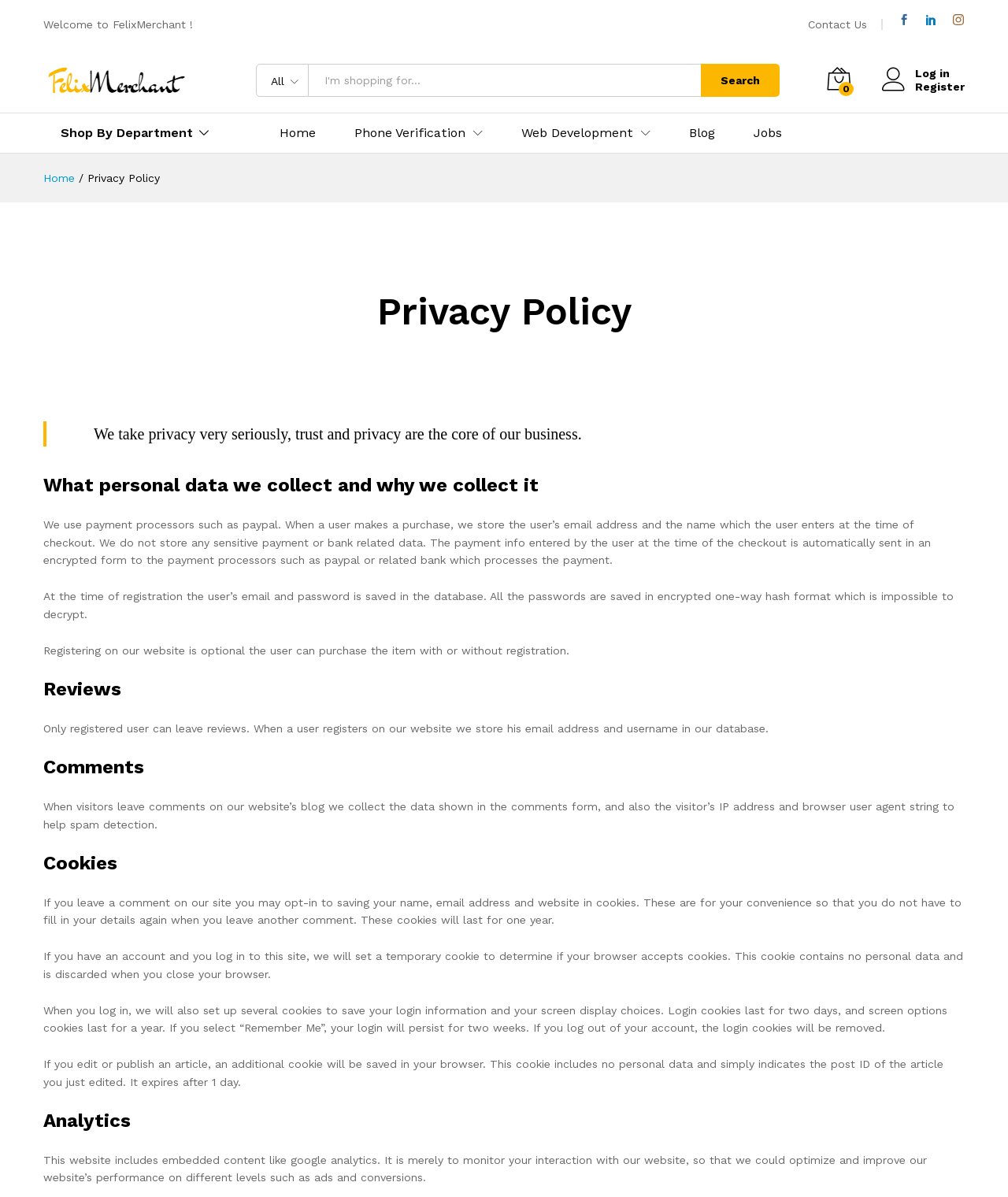Find the bounding box coordinates for the area that must be clicked to perform this action: "Click the 'Register' button".

[0.875, 0.067, 0.957, 0.078]